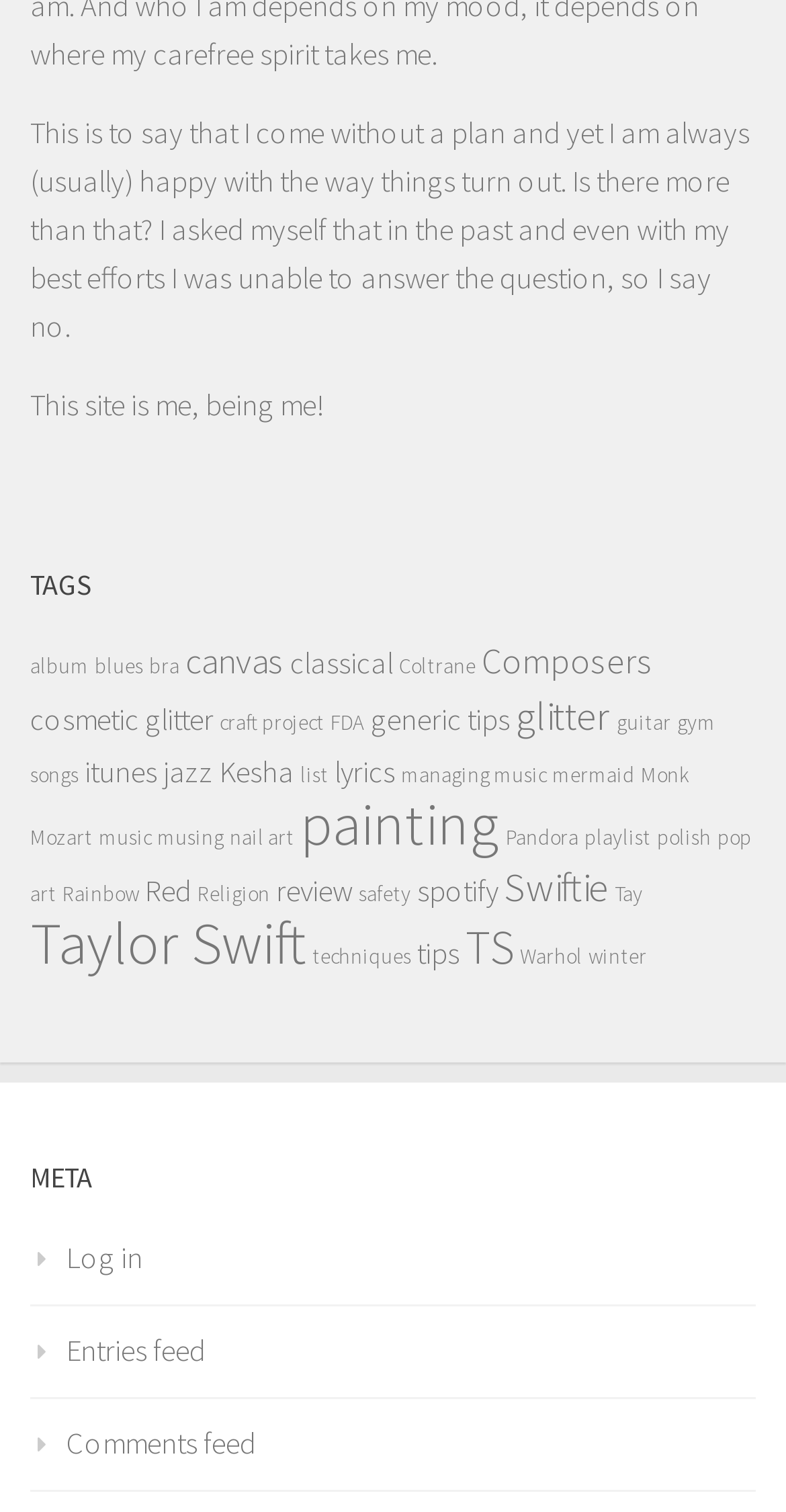What is the position of the 'TAGS' heading?
Using the information presented in the image, please offer a detailed response to the question.

The 'TAGS' heading has a y1 coordinate of 0.37, which is above the y1 coordinates of the links, indicating that it is positioned above the links.